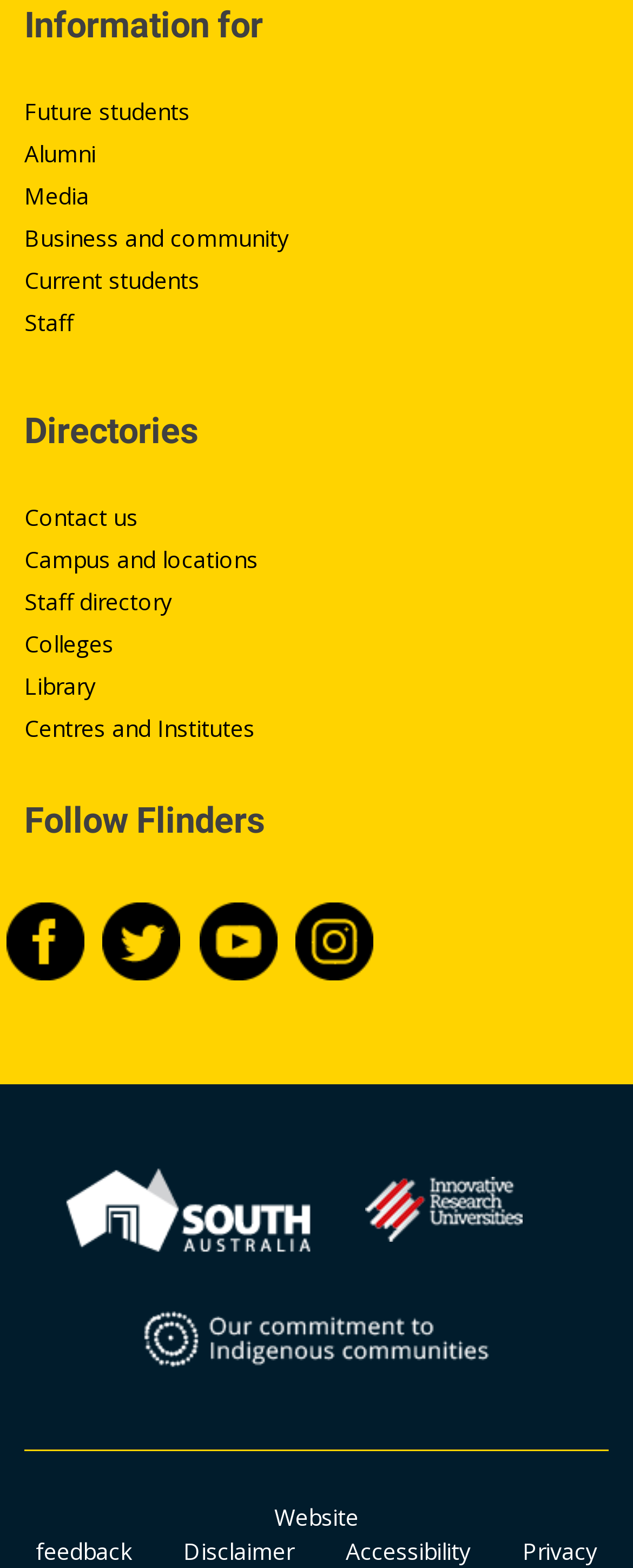Bounding box coordinates should be in the format (top-left x, top-left y, bottom-right x, bottom-right y) and all values should be floating point numbers between 0 and 1. Determine the bounding box coordinate for the UI element described as: alt="Flinders University at Twitter"

[0.163, 0.587, 0.296, 0.61]